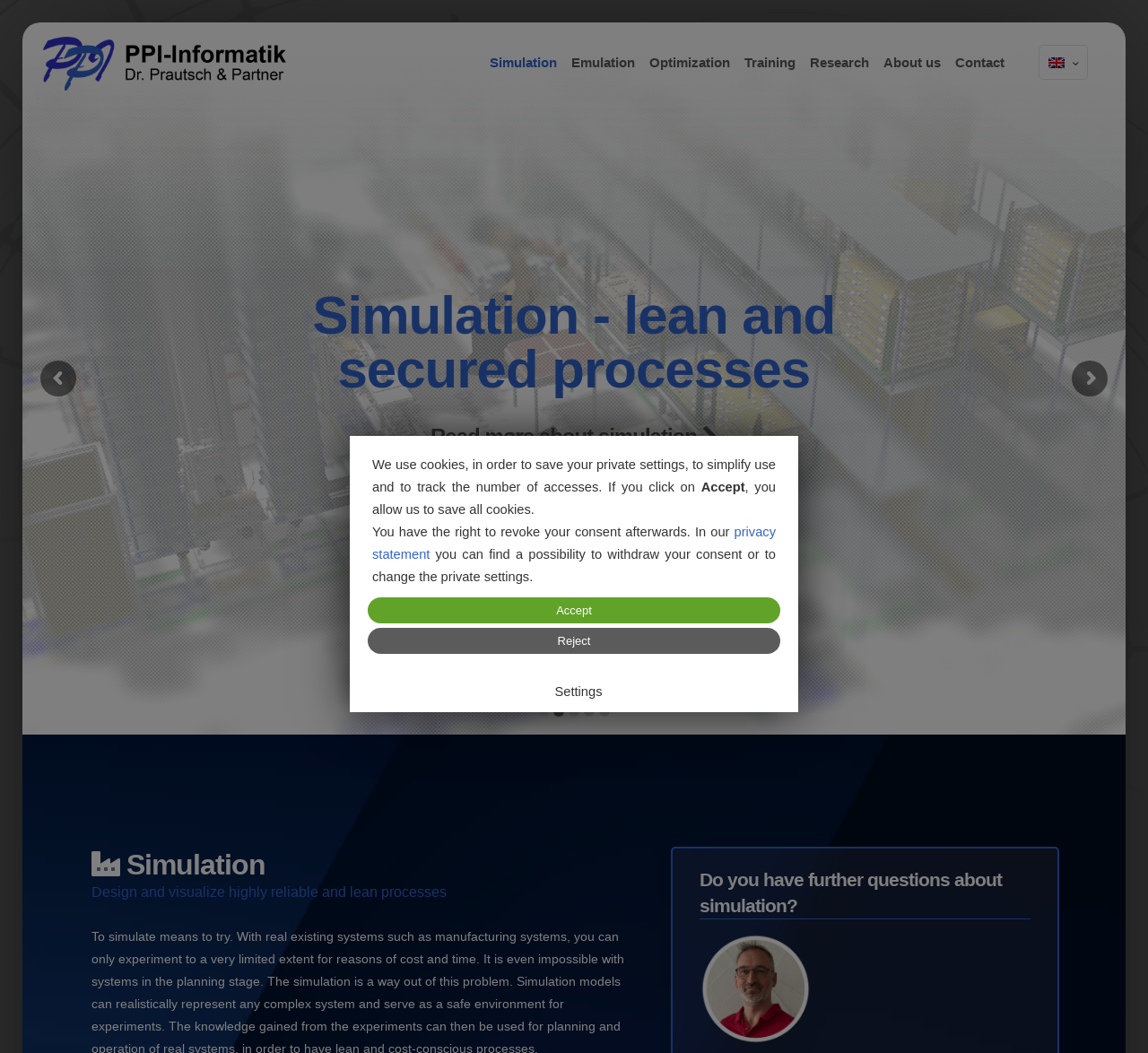Identify the bounding box coordinates of the specific part of the webpage to click to complete this instruction: "Learn more about simulation".

[0.08, 0.804, 0.554, 0.838]